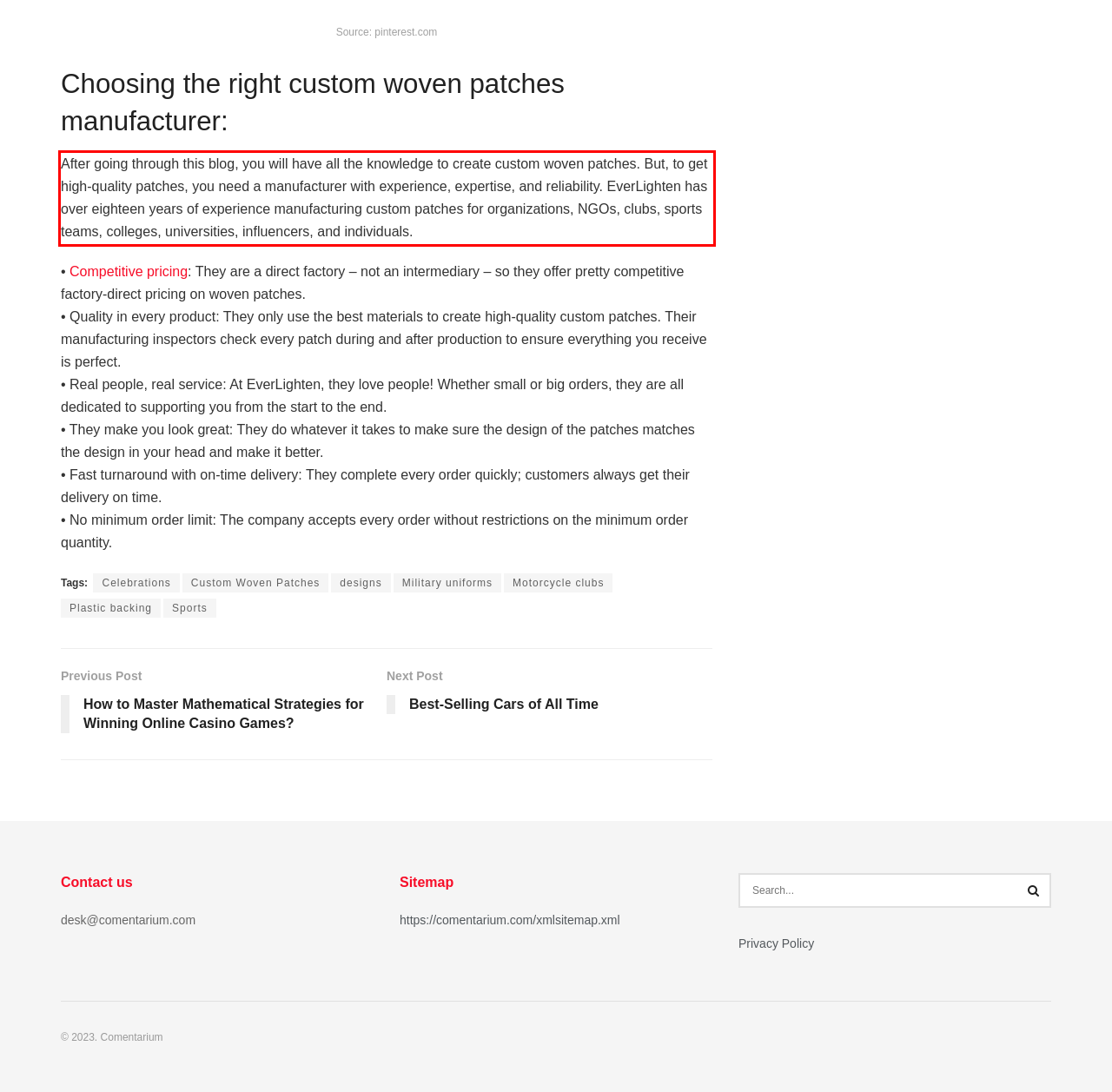Using the provided webpage screenshot, identify and read the text within the red rectangle bounding box.

After going through this blog, you will have all the knowledge to create custom woven patches. But, to get high-quality patches, you need a manufacturer with experience, expertise, and reliability. EverLighten has over eighteen years of experience manufacturing custom patches for organizations, NGOs, clubs, sports teams, colleges, universities, influencers, and individuals.